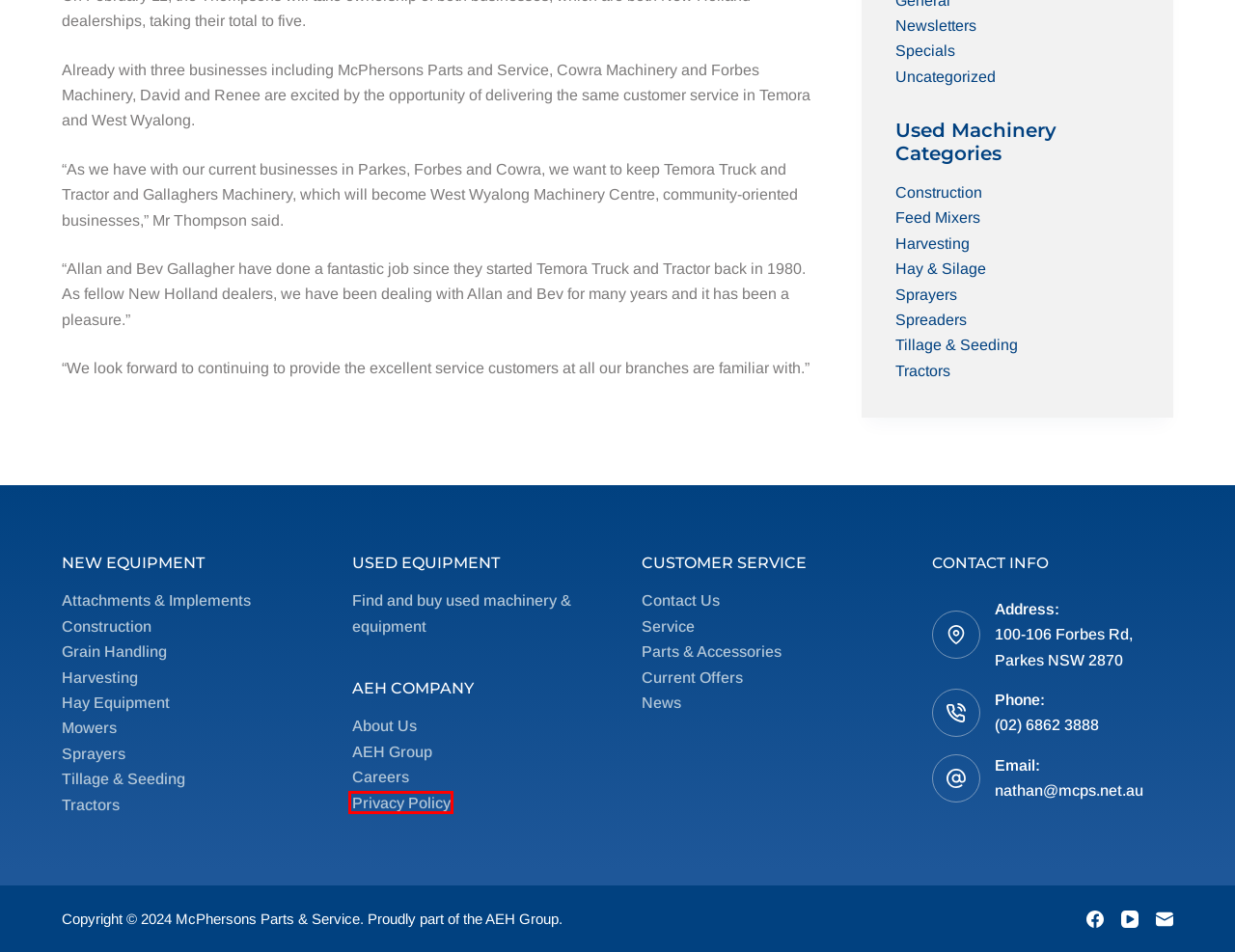Take a look at the provided webpage screenshot featuring a red bounding box around an element. Select the most appropriate webpage description for the page that loads after clicking on the element inside the red bounding box. Here are the candidates:
A. Our Brands Archive - McPhersons Parts & Service
B. Home - AEH Group
C. About Us - McPhersons Parts & Service
D. Newsletters Archives - McPhersons Parts & Service
E. Specials Archives - McPhersons Parts & Service
F. News - AEH Group
G. Privacy Policy - McPhersons Parts & Service
H. Uncategorized Archives - McPhersons Parts & Service

G